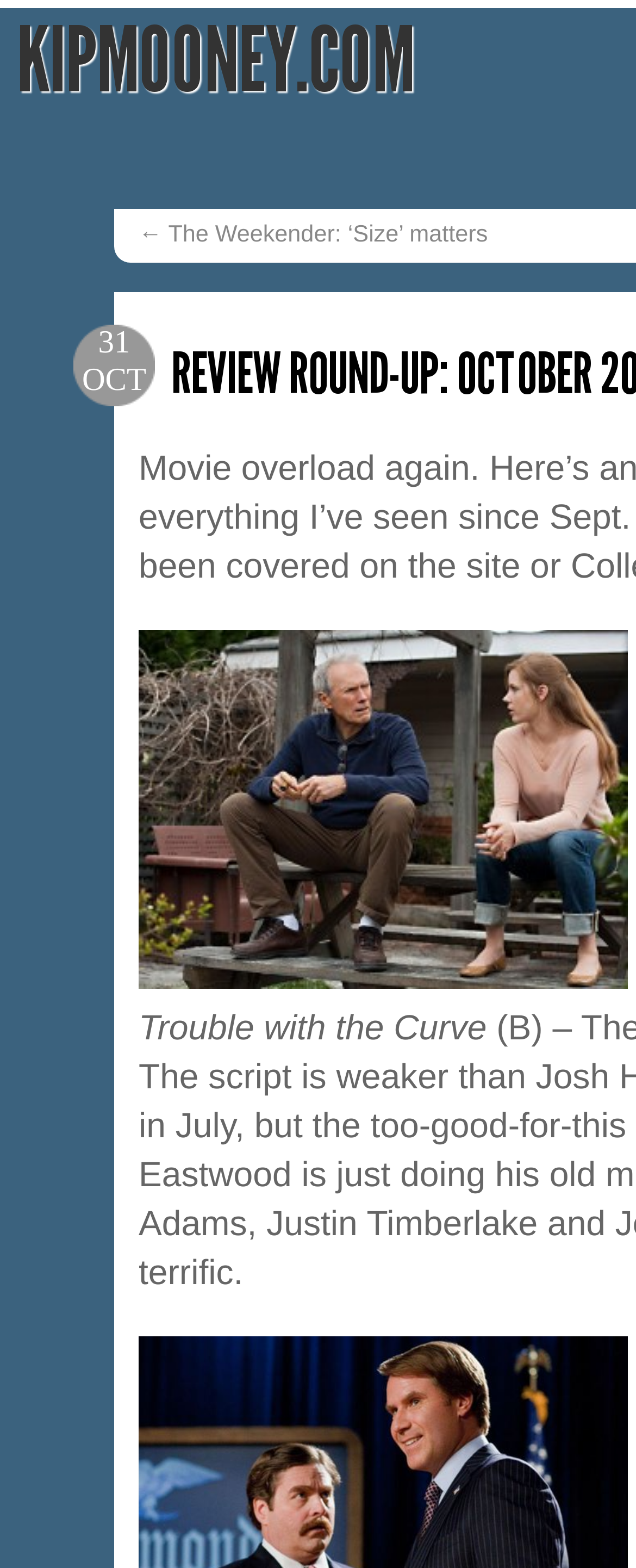Bounding box coordinates are specified in the format (top-left x, top-left y, bottom-right x, bottom-right y). All values are floating point numbers bounded between 0 and 1. Please provide the bounding box coordinate of the region this sentence describes: KipMooney.com

[0.026, 0.005, 0.651, 0.073]